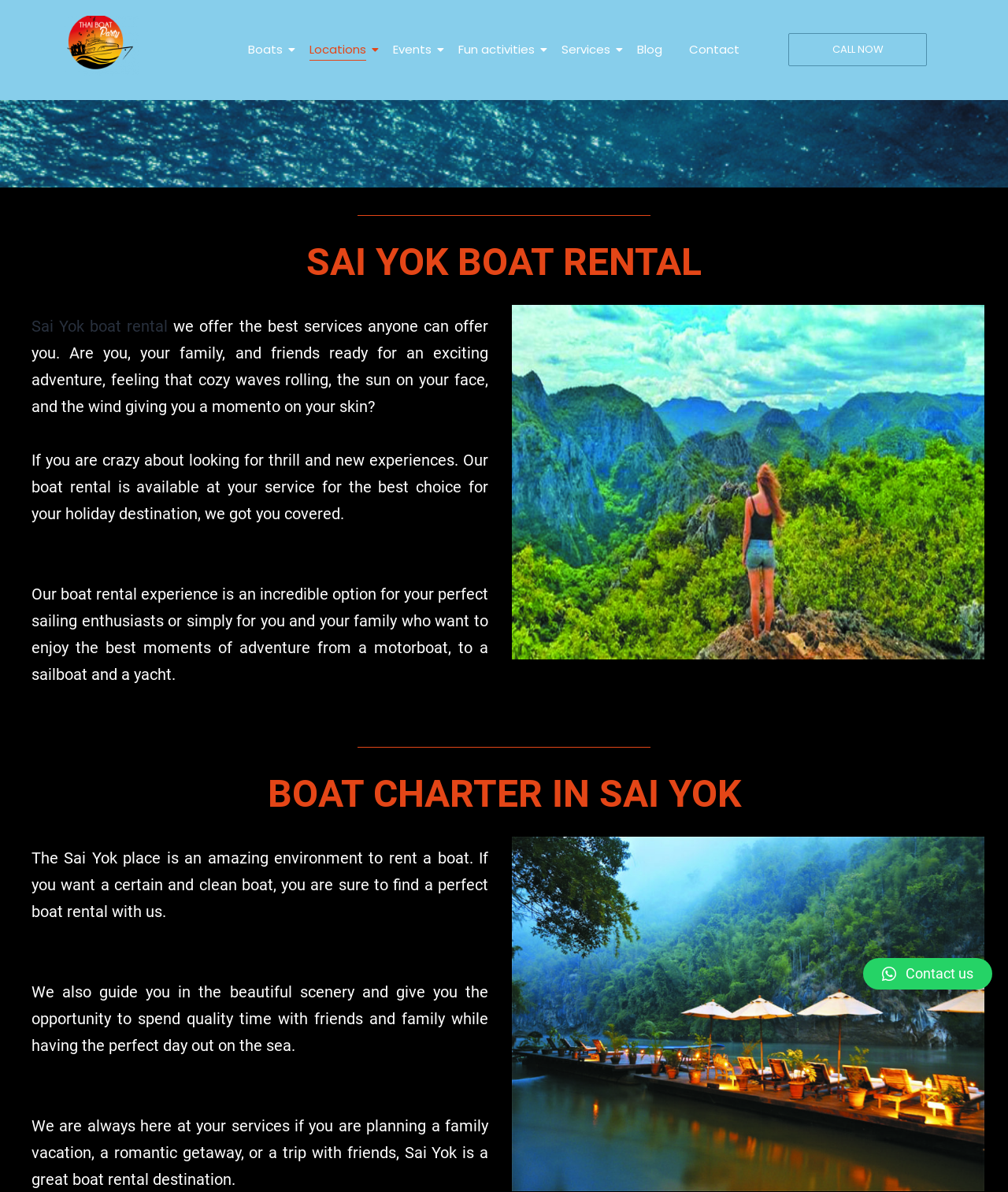What type of activities can be done with the boat rental?
Please ensure your answer is as detailed and informative as possible.

The website mentions 'fun activities' as one of the links in the navigation menu, and also describes the experience of renting a boat as an 'exciting adventure' and a way to 'enjoy the best moments of adventure'.